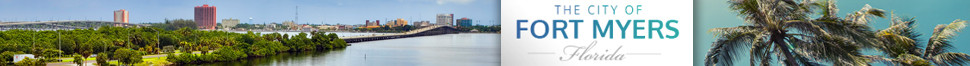Please provide a one-word or short phrase answer to the question:
What is the atmosphere of the city reflected in the image?

Lively